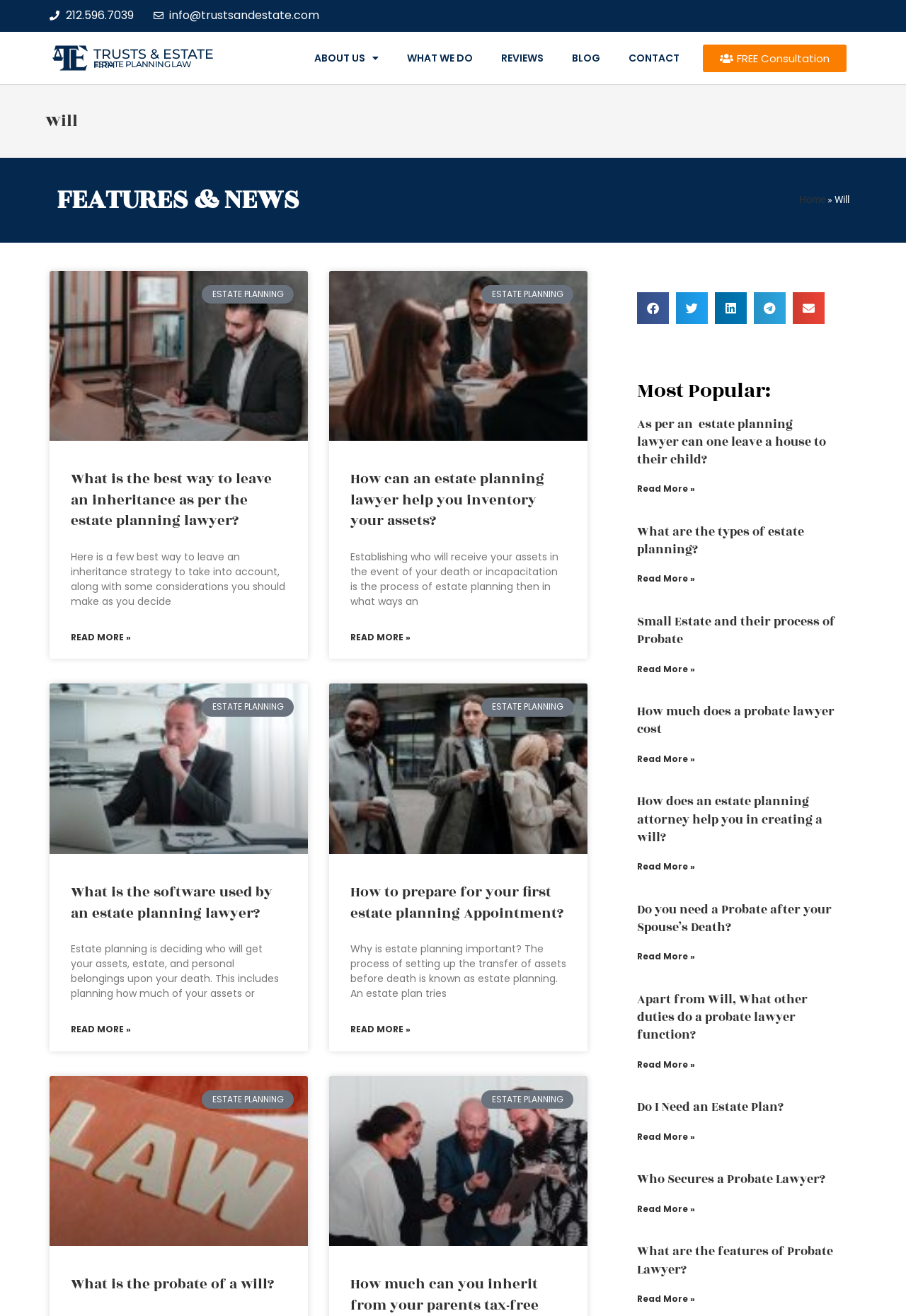Utilize the details in the image to give a detailed response to the question: What are the main services offered by the law firm?

The main services offered by the law firm can be inferred from the links at the top of the webpage, which include 'Estate planning' and 'TRUSTS & ESTATE'. These links are likely to be the main services offered by the law firm.